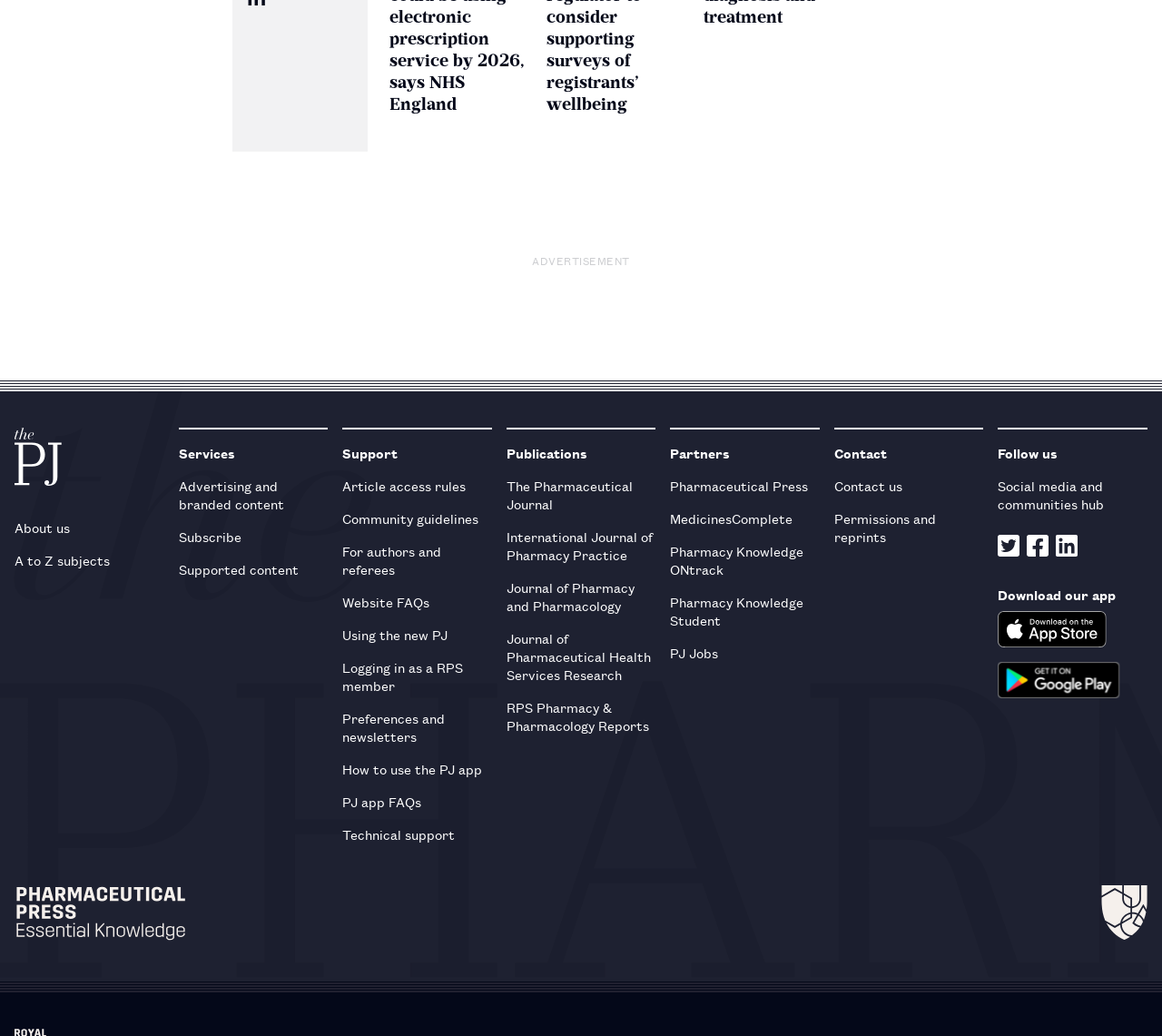What is the name of the journal listed first under 'Publications'?
Using the image as a reference, answer the question with a short word or phrase.

The Pharmaceutical Journal